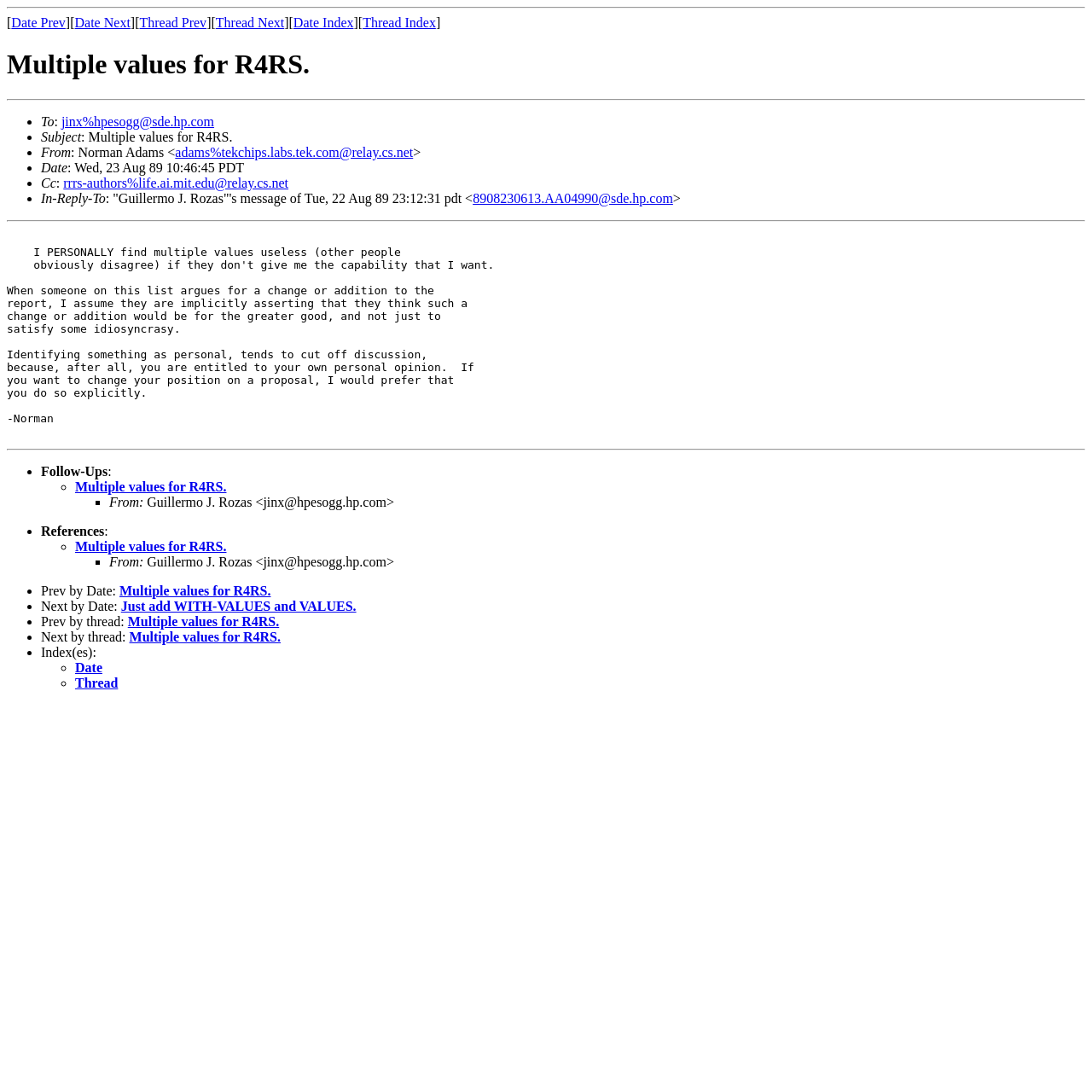What is the purpose of the links 'Date Prev' and 'Date Next'?
Please respond to the question with as much detail as possible.

I inferred the answer by analyzing the context of the links 'Date Prev' and 'Date Next' which are placed near the date information of the email, suggesting that they are used to navigate to previous or next email by date.